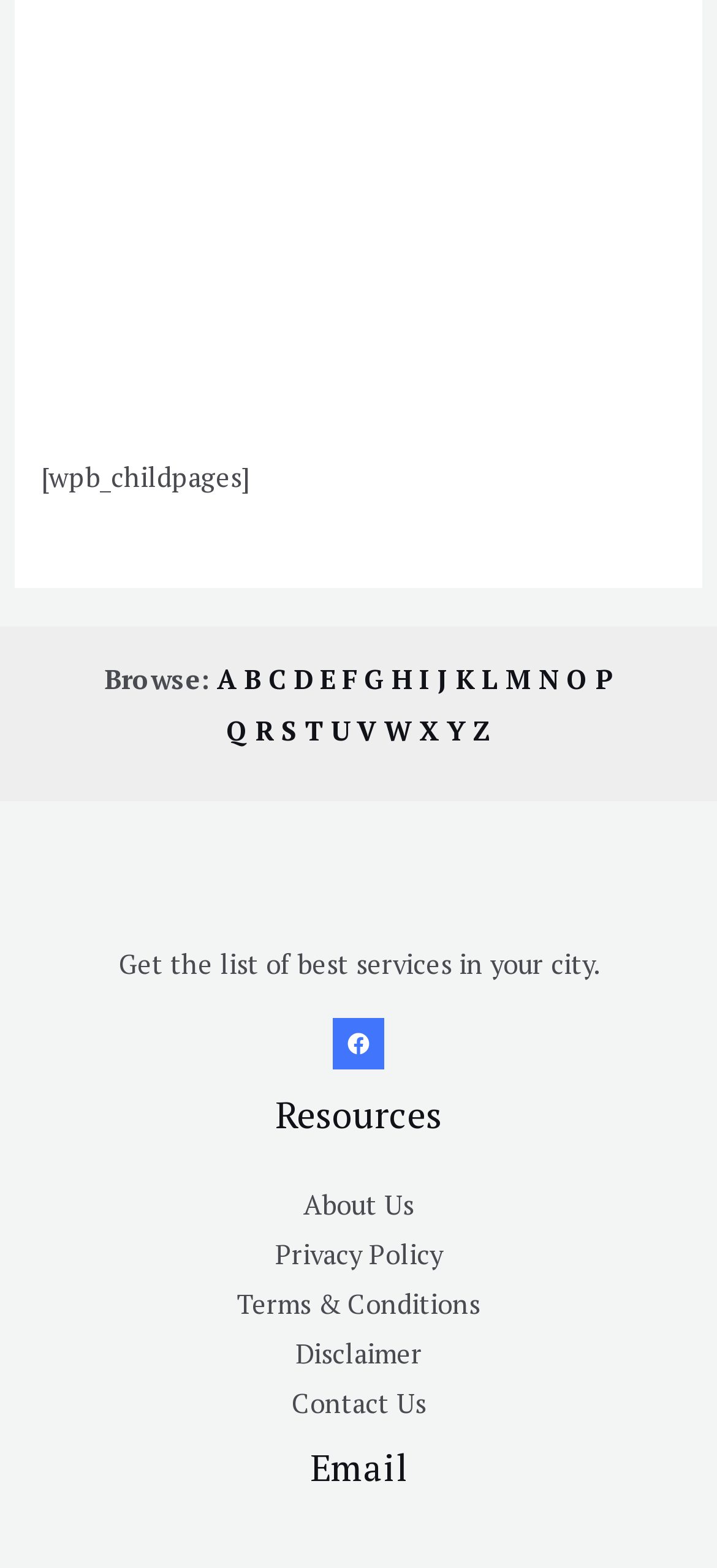Identify the bounding box coordinates of the region that needs to be clicked to carry out this instruction: "Browse by letter A". Provide these coordinates as four float numbers ranging from 0 to 1, i.e., [left, top, right, bottom].

[0.292, 0.422, 0.341, 0.445]